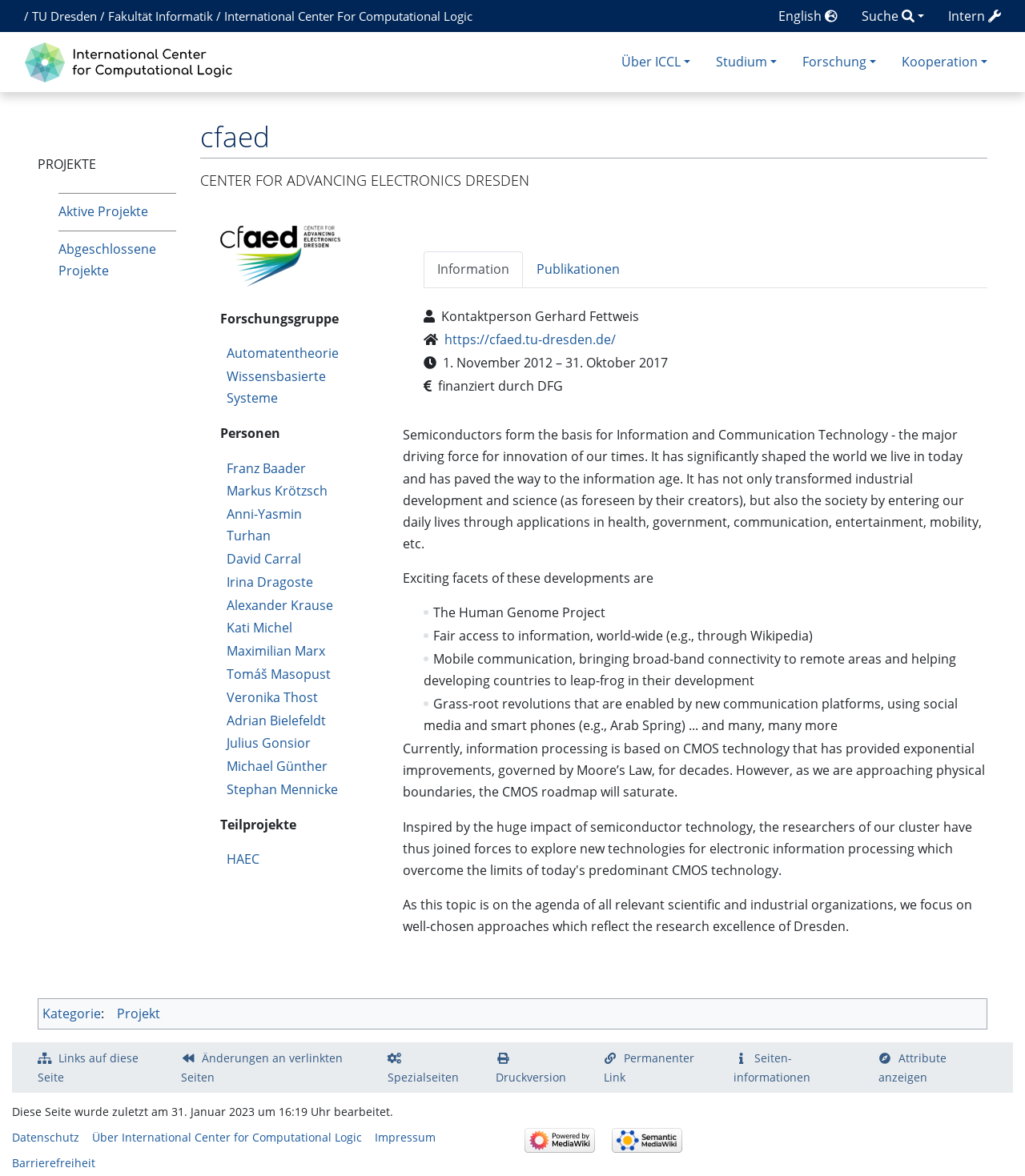Please find the bounding box coordinates of the element that you should click to achieve the following instruction: "View active projects". The coordinates should be presented as four float numbers between 0 and 1: [left, top, right, bottom].

[0.057, 0.165, 0.172, 0.195]